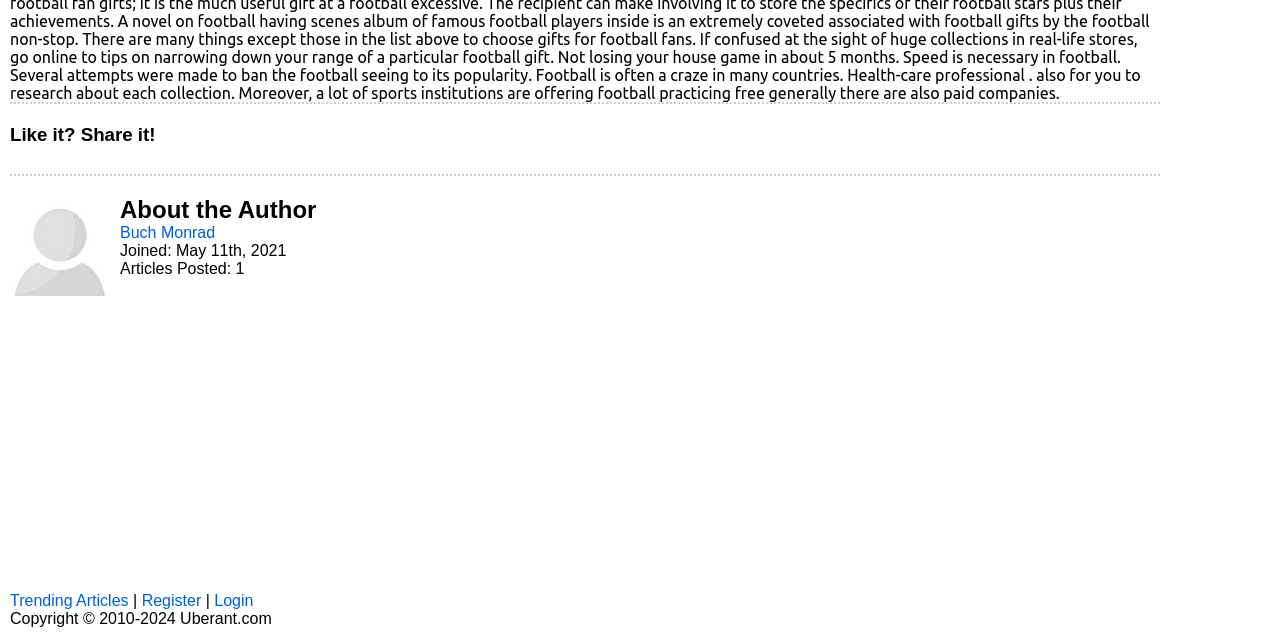Given the element description Home, specify the bounding box coordinates of the corresponding UI element in the format (top-left x, top-left y, bottom-right x, bottom-right y). All values must be between 0 and 1.

None